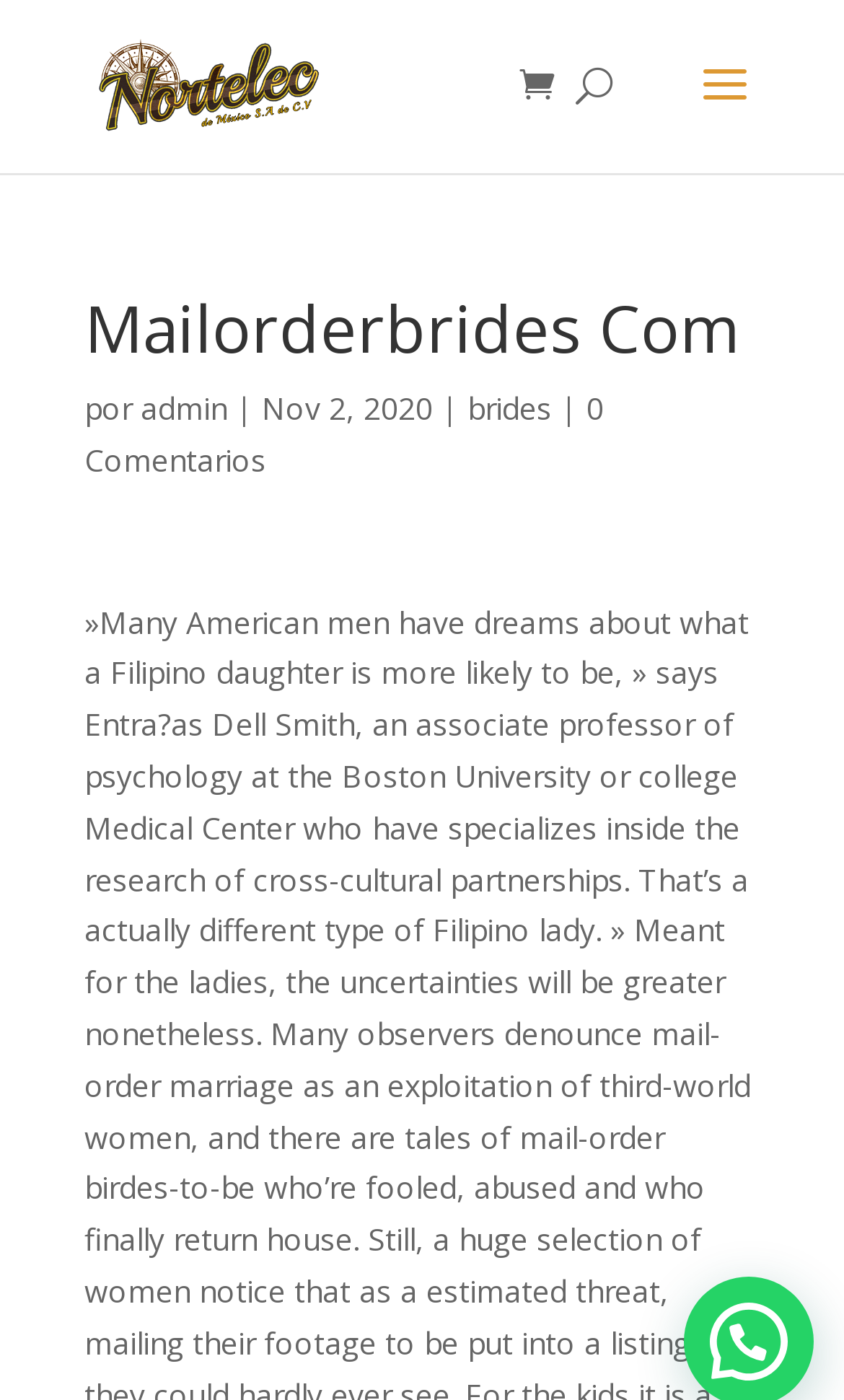Using the description "brides", predict the bounding box of the relevant HTML element.

[0.554, 0.277, 0.654, 0.306]